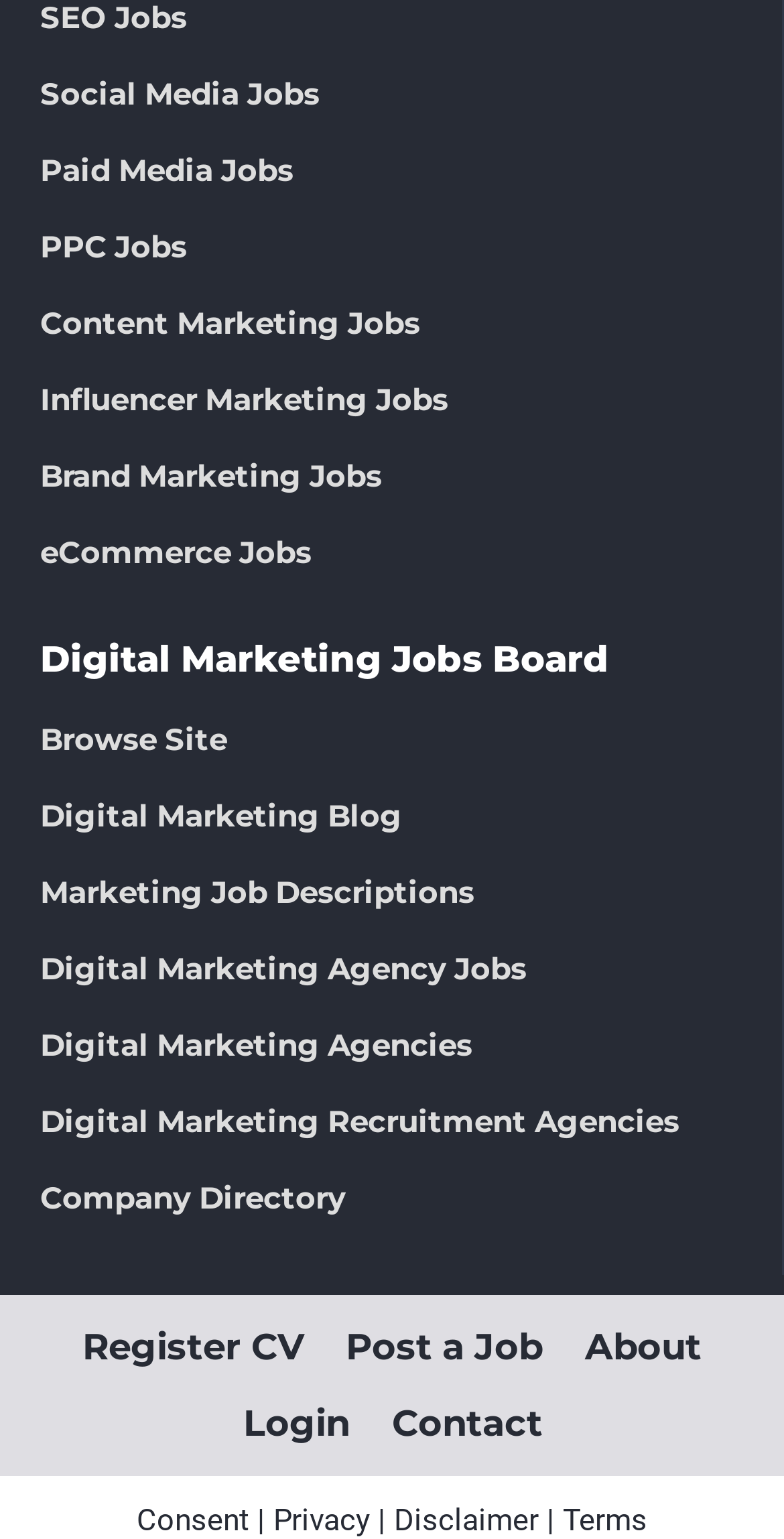Locate the bounding box of the UI element based on this description: "Company Directory". Provide four float numbers between 0 and 1 as [left, top, right, bottom].

[0.026, 0.754, 0.972, 0.803]